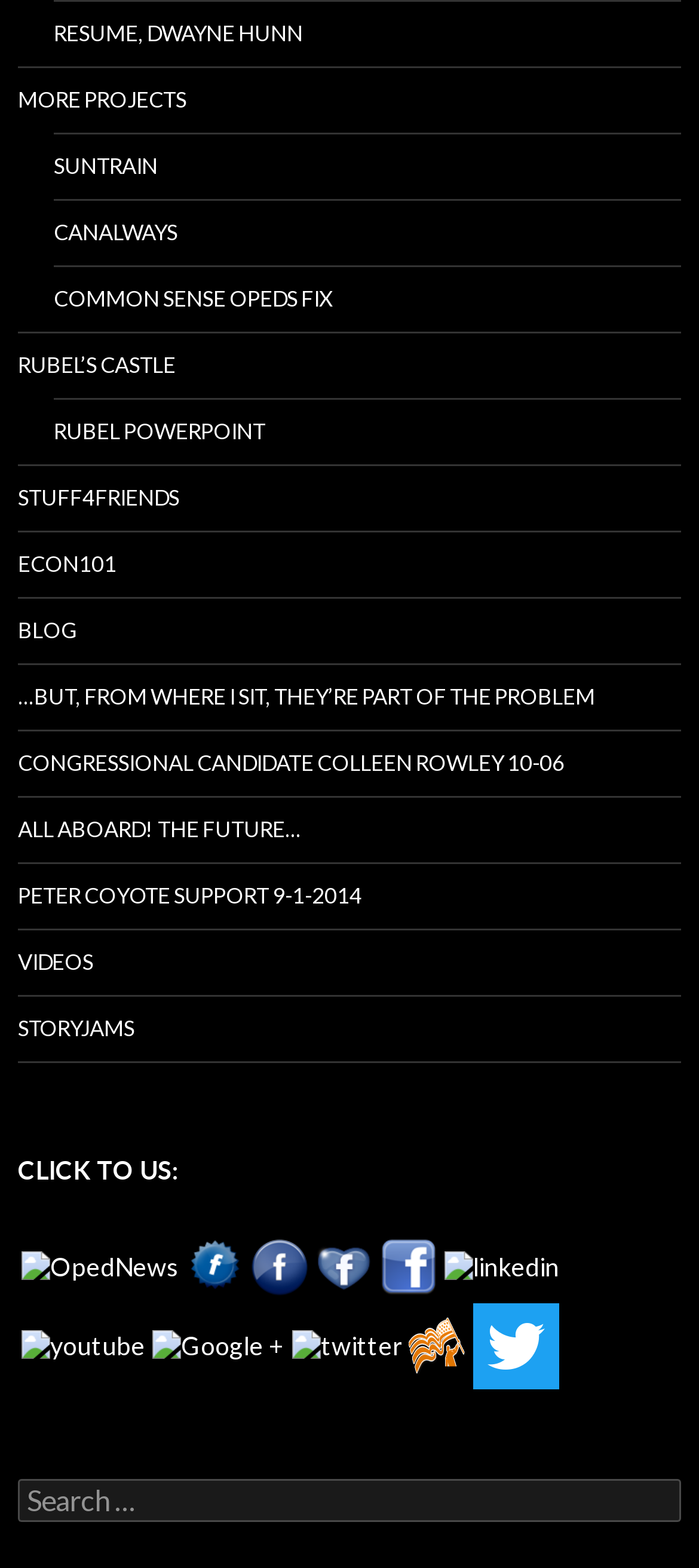Answer the question briefly using a single word or phrase: 
What is the category of the link 'RUBEL POWERPOINT'?

Project